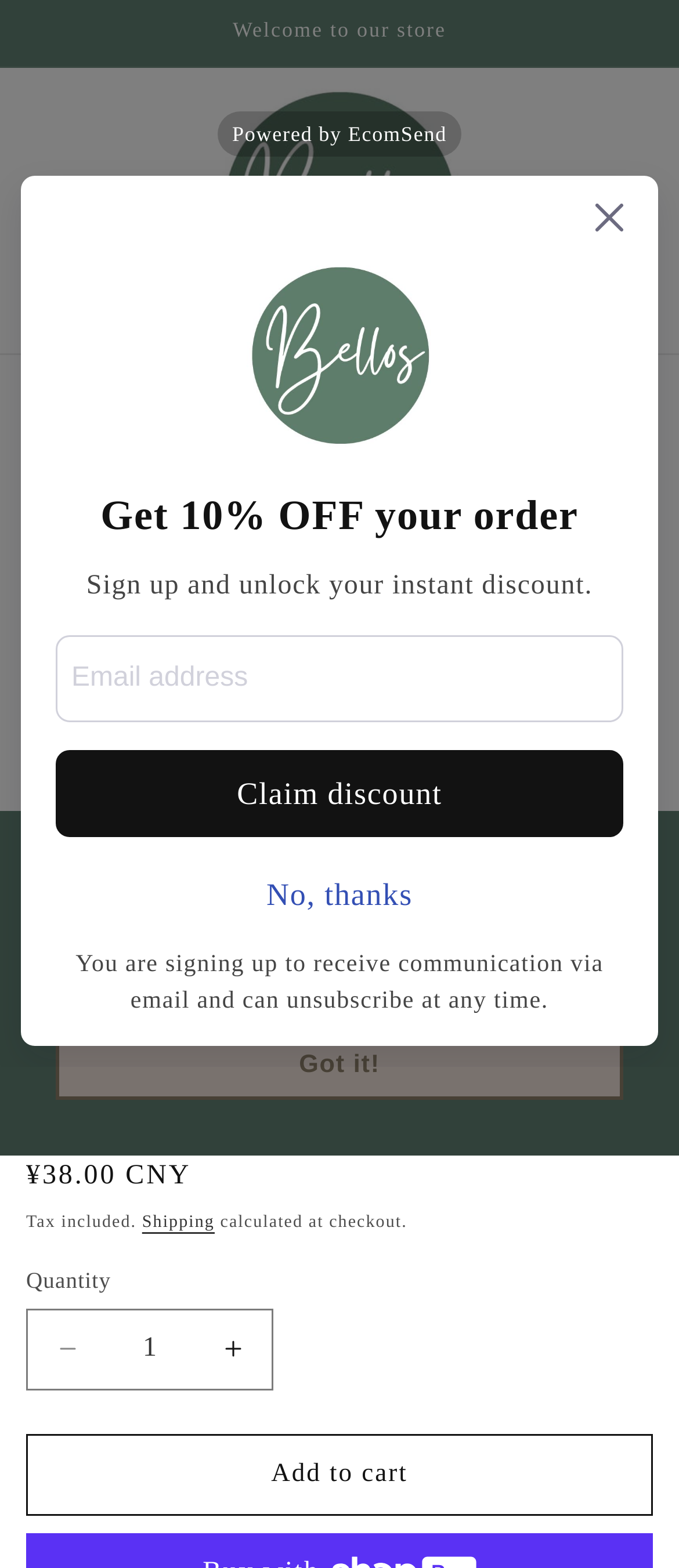Answer the following inquiry with a single word or phrase:
What is the minimum quantity that can be selected for the product?

1